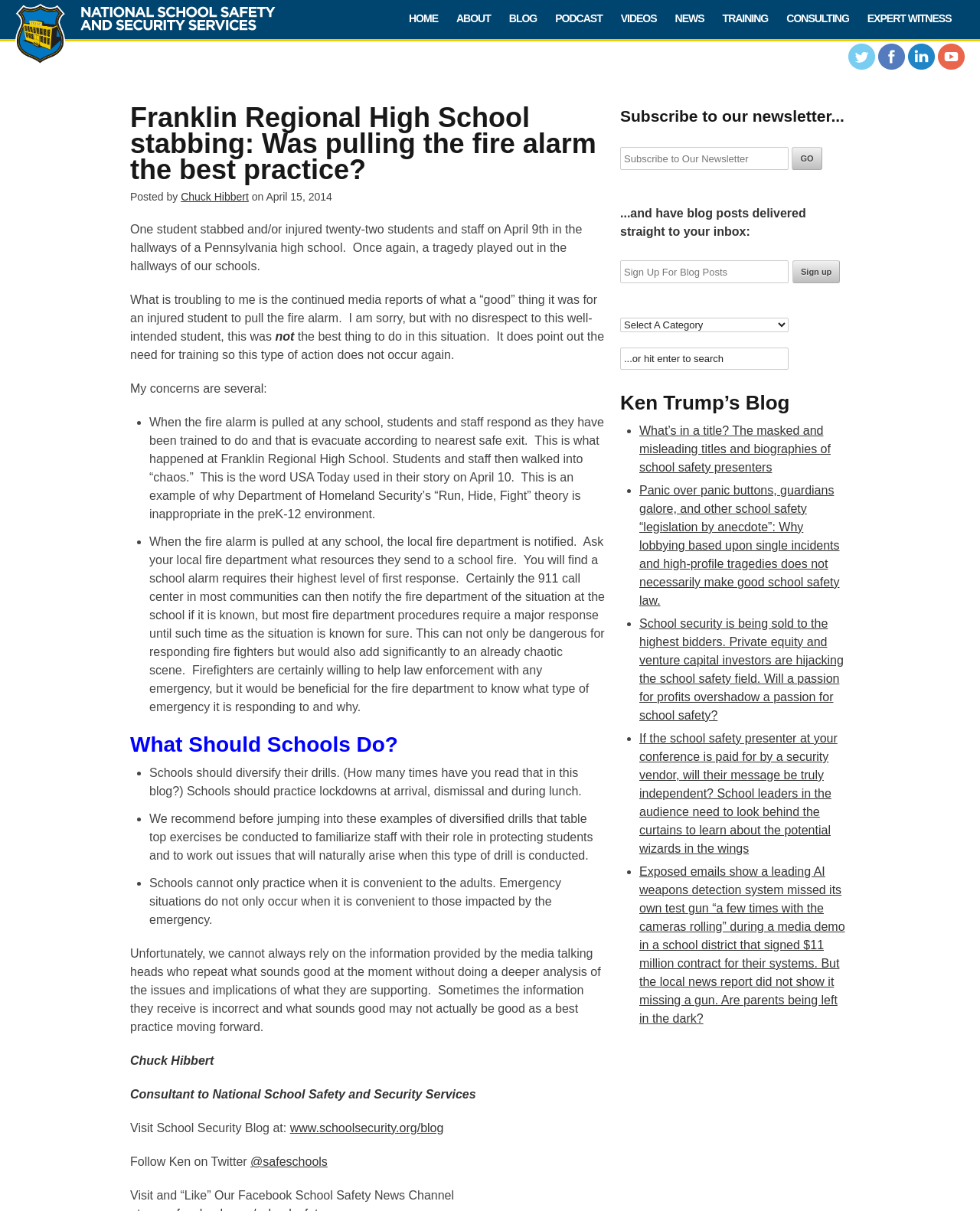Given the element description, predict the bounding box coordinates in the format (top-left x, top-left y, bottom-right x, bottom-right y). Make sure all values are between 0 and 1. Here is the element description: Expert Witness

[0.876, 0.002, 0.98, 0.028]